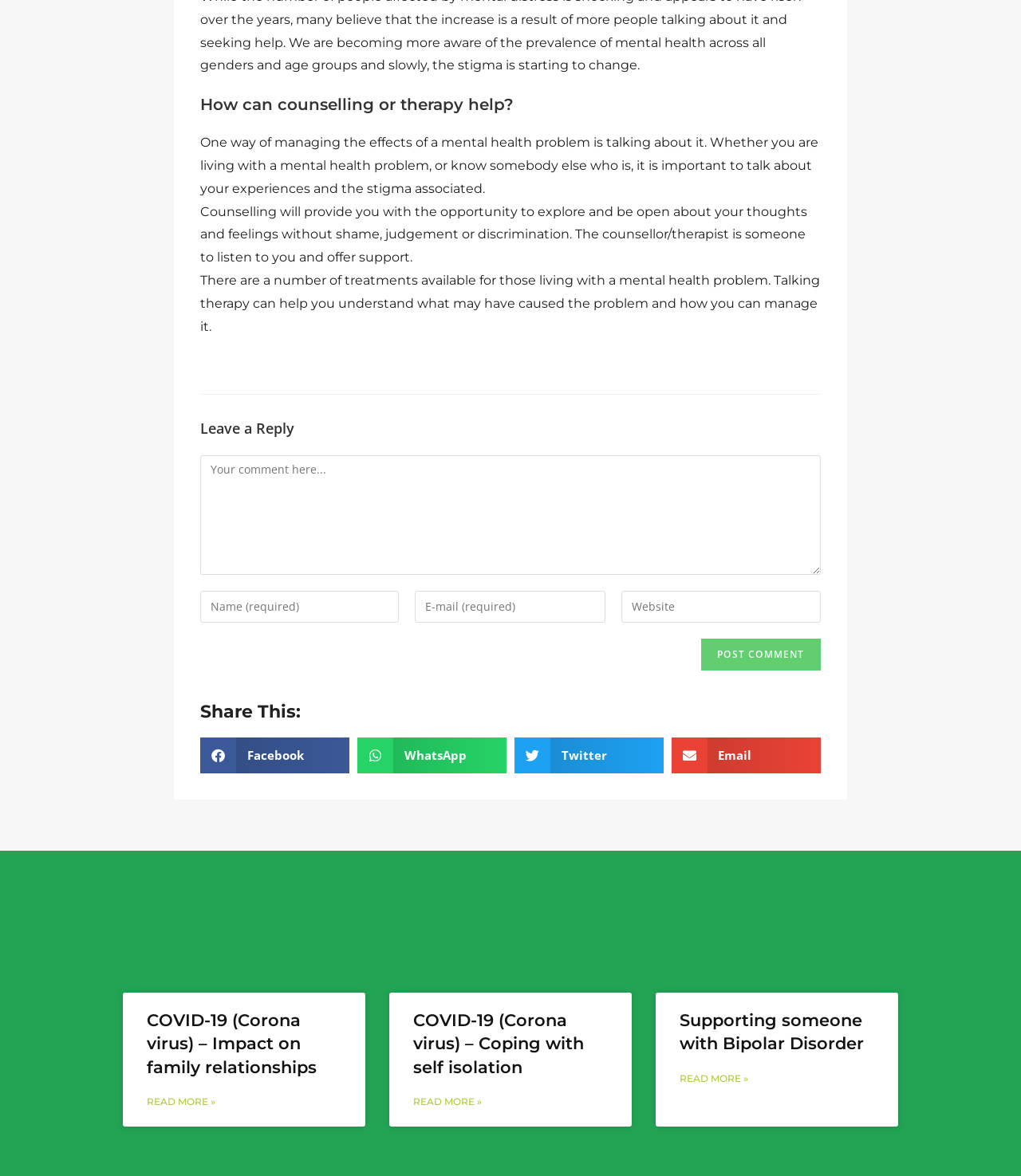Determine the coordinates of the bounding box that should be clicked to complete the instruction: "Share on Facebook". The coordinates should be represented by four float numbers between 0 and 1: [left, top, right, bottom].

[0.196, 0.627, 0.342, 0.657]